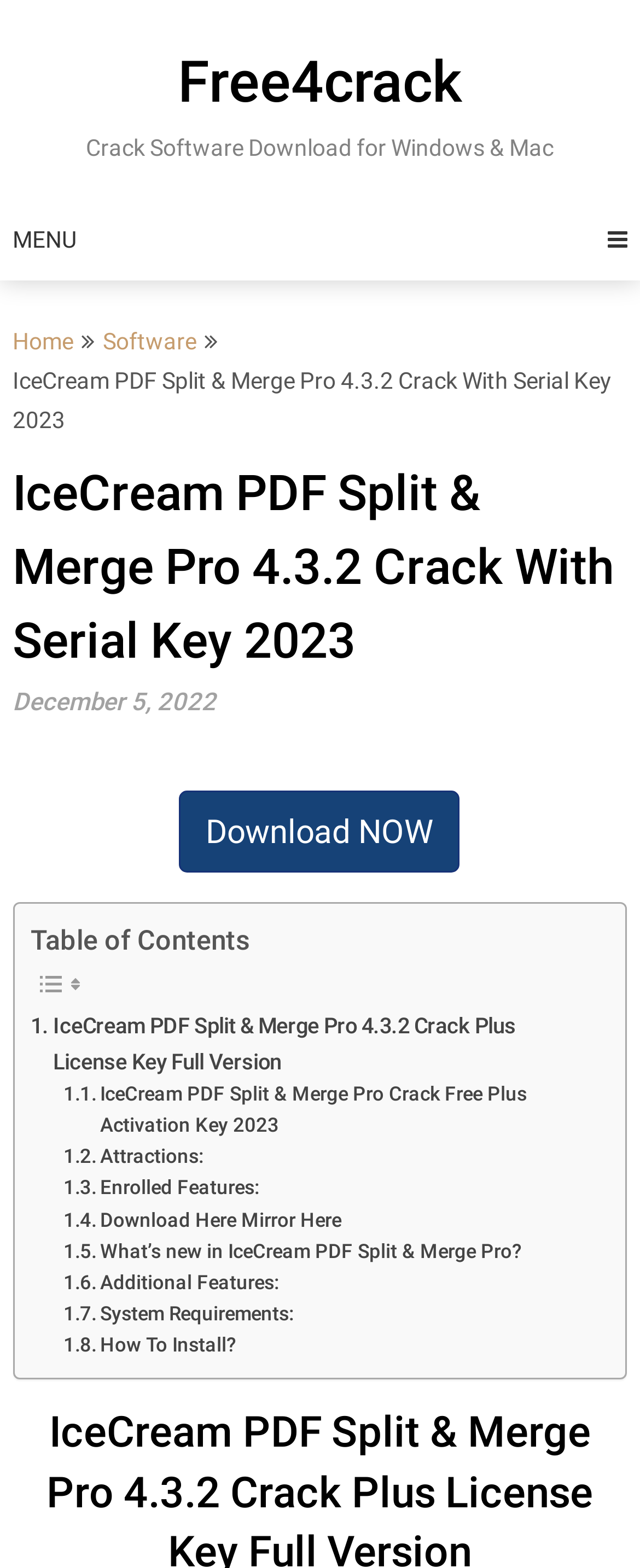Please find and generate the text of the main header of the webpage.

IceCream PDF Split & Merge Pro 4.3.2 Crack With Serial Key 2023